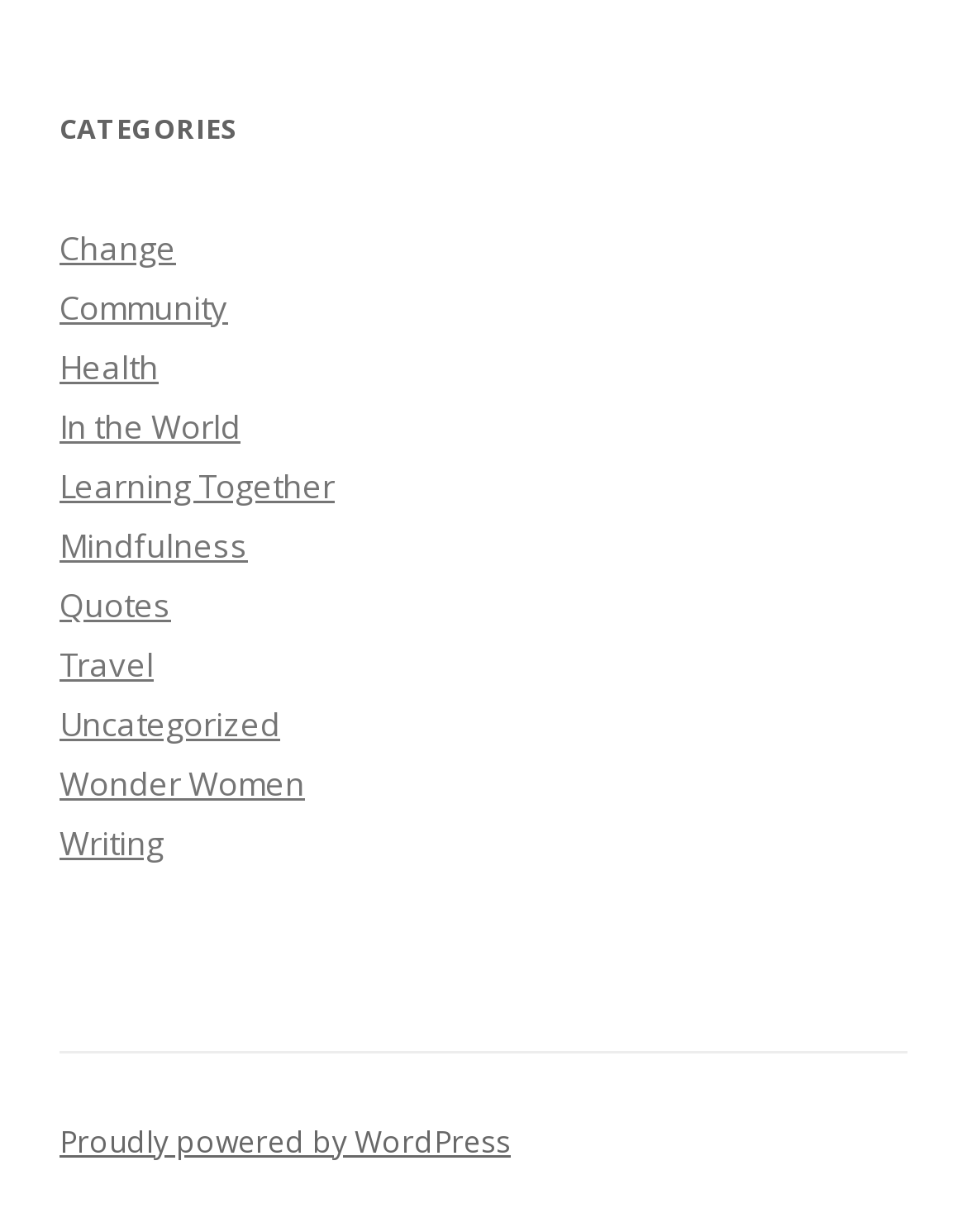What is the purpose of the link 'Proudly powered by WordPress'?
Please provide a comprehensive answer based on the information in the image.

The purpose of the link 'Proudly powered by WordPress' is to acknowledge the platform that is powering the website, which is WordPress. This link is located at the bottom of the webpage and serves as a credit to the platform.